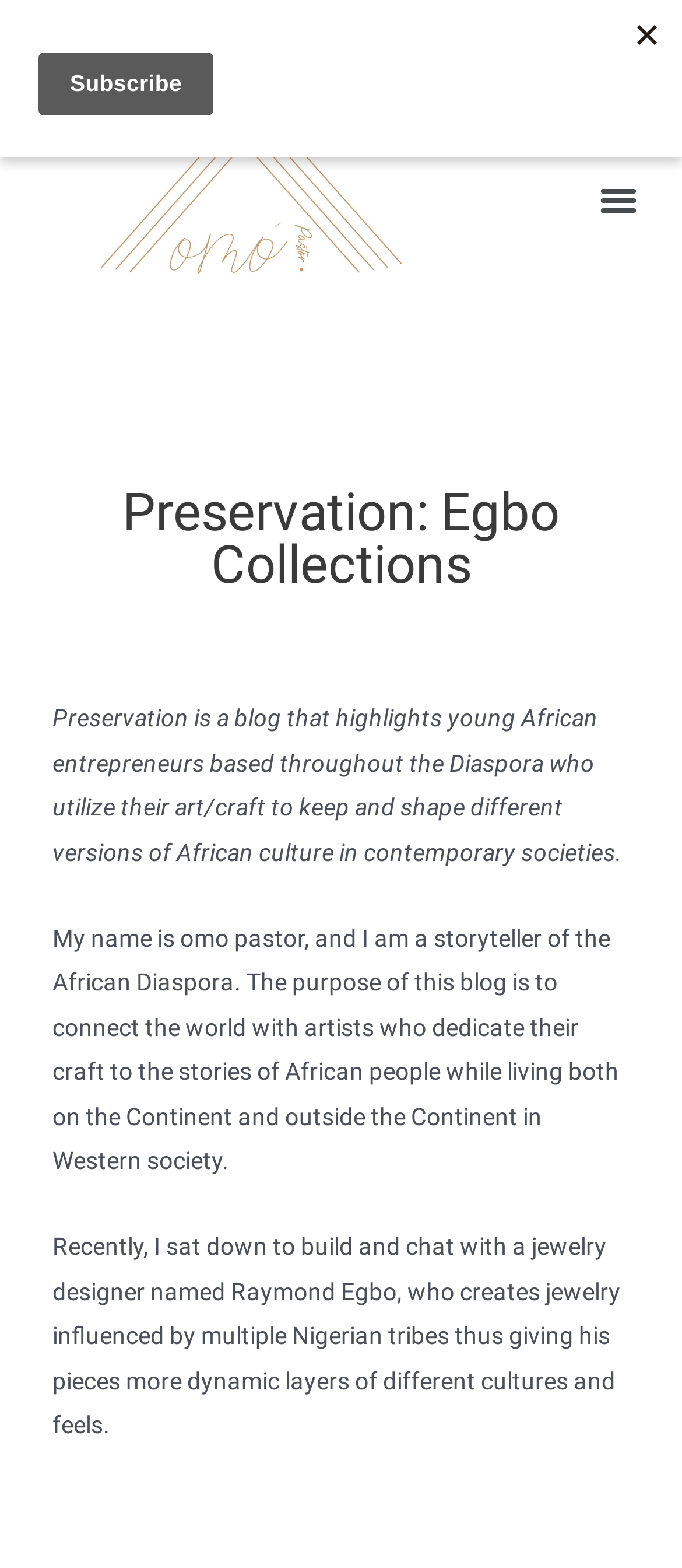Please respond in a single word or phrase: 
Who is the storyteller of the African Diaspora?

Omo Pastor